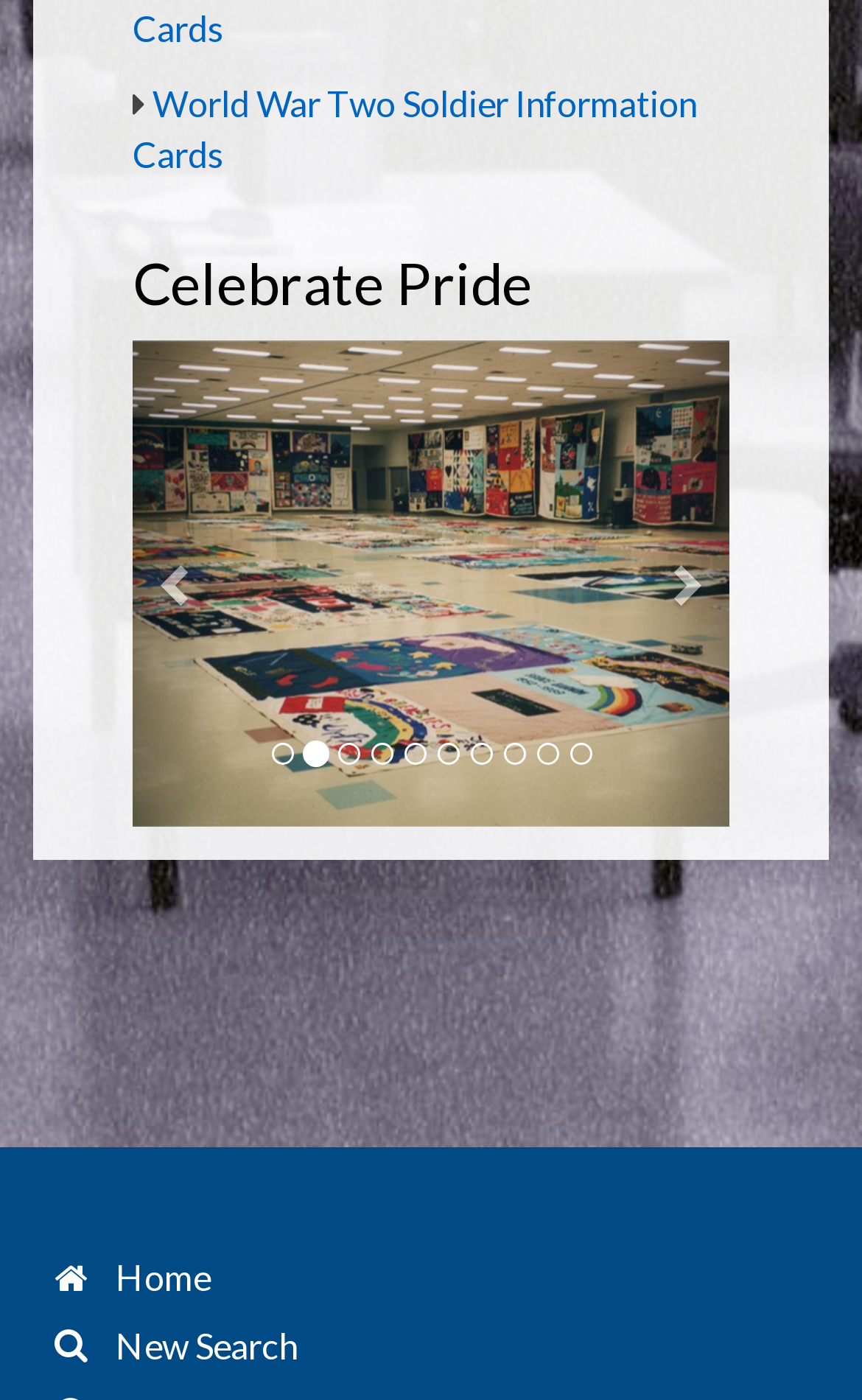Answer the question below with a single word or a brief phrase: 
What is the topic of the information cards?

World War Two Soldier